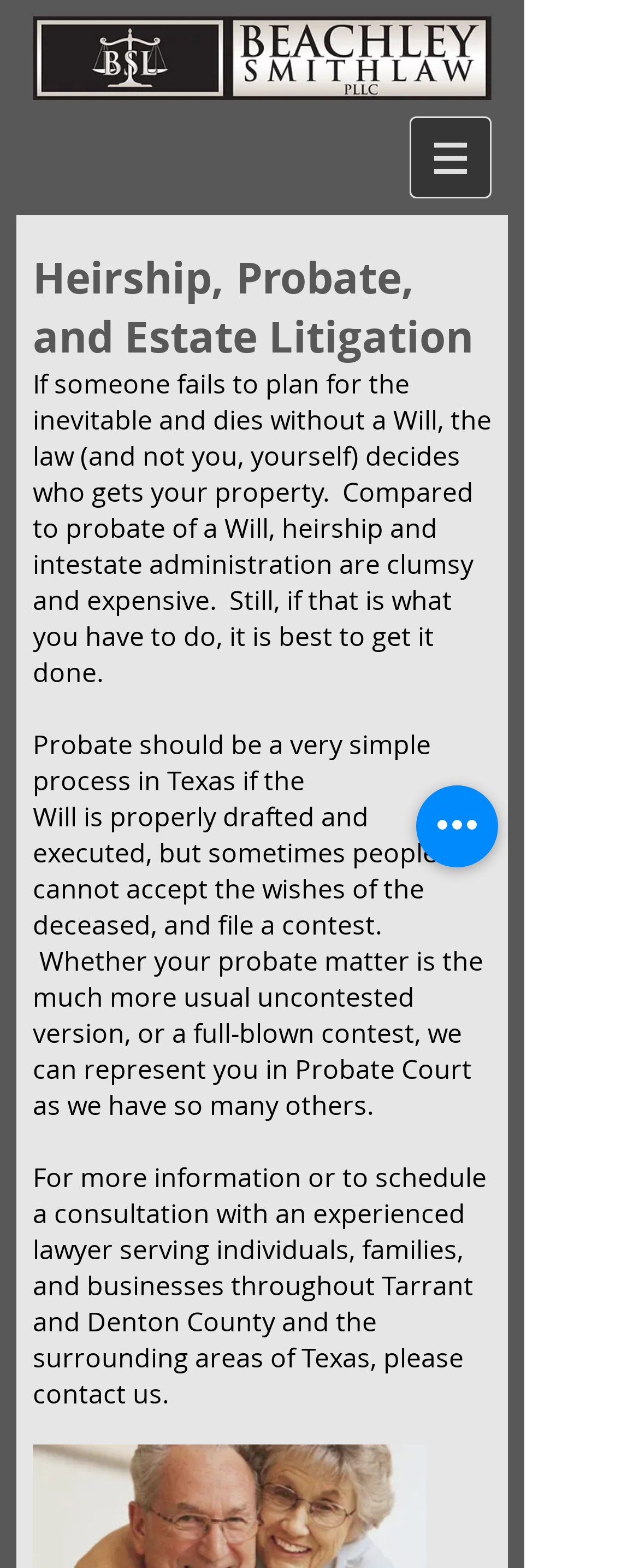What type of cases does this law office handle in Probate Court? Based on the screenshot, please respond with a single word or phrase.

Contested and uncontested probate cases